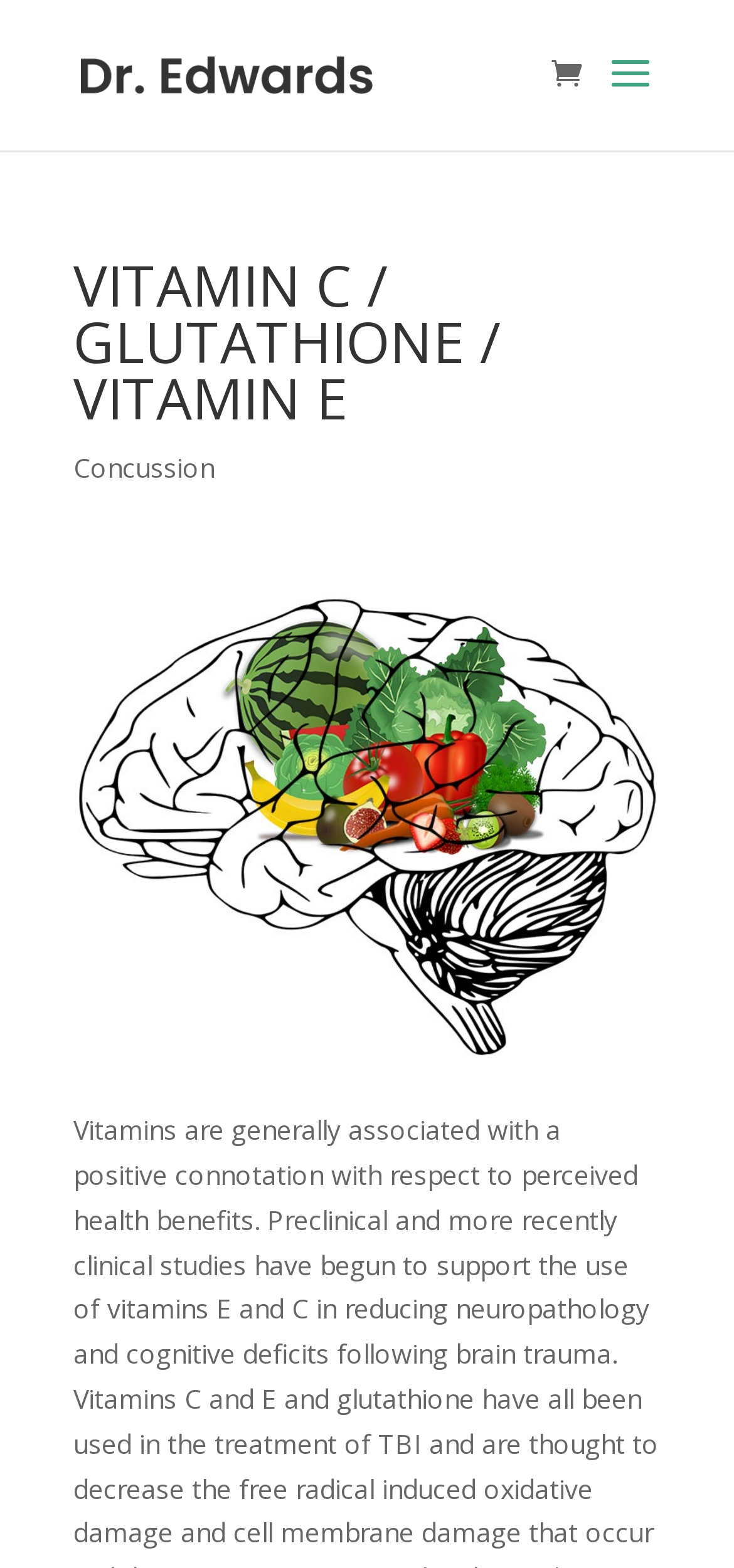Locate and generate the text content of the webpage's heading.

VITAMIN C / GLUTATHIONE / VITAMIN E